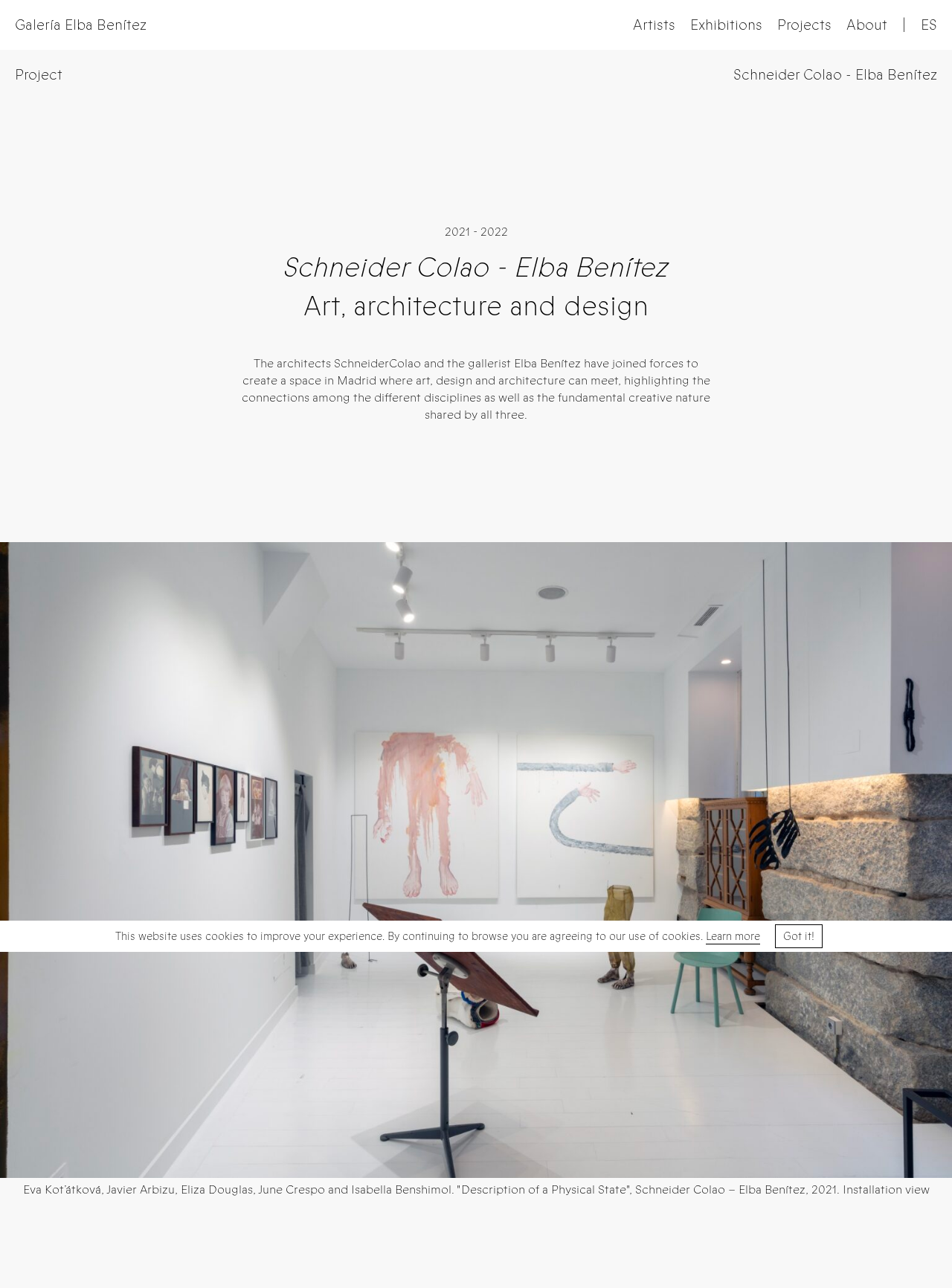Answer briefly with one word or phrase:
What is the theme of the project?

Art, architecture and design